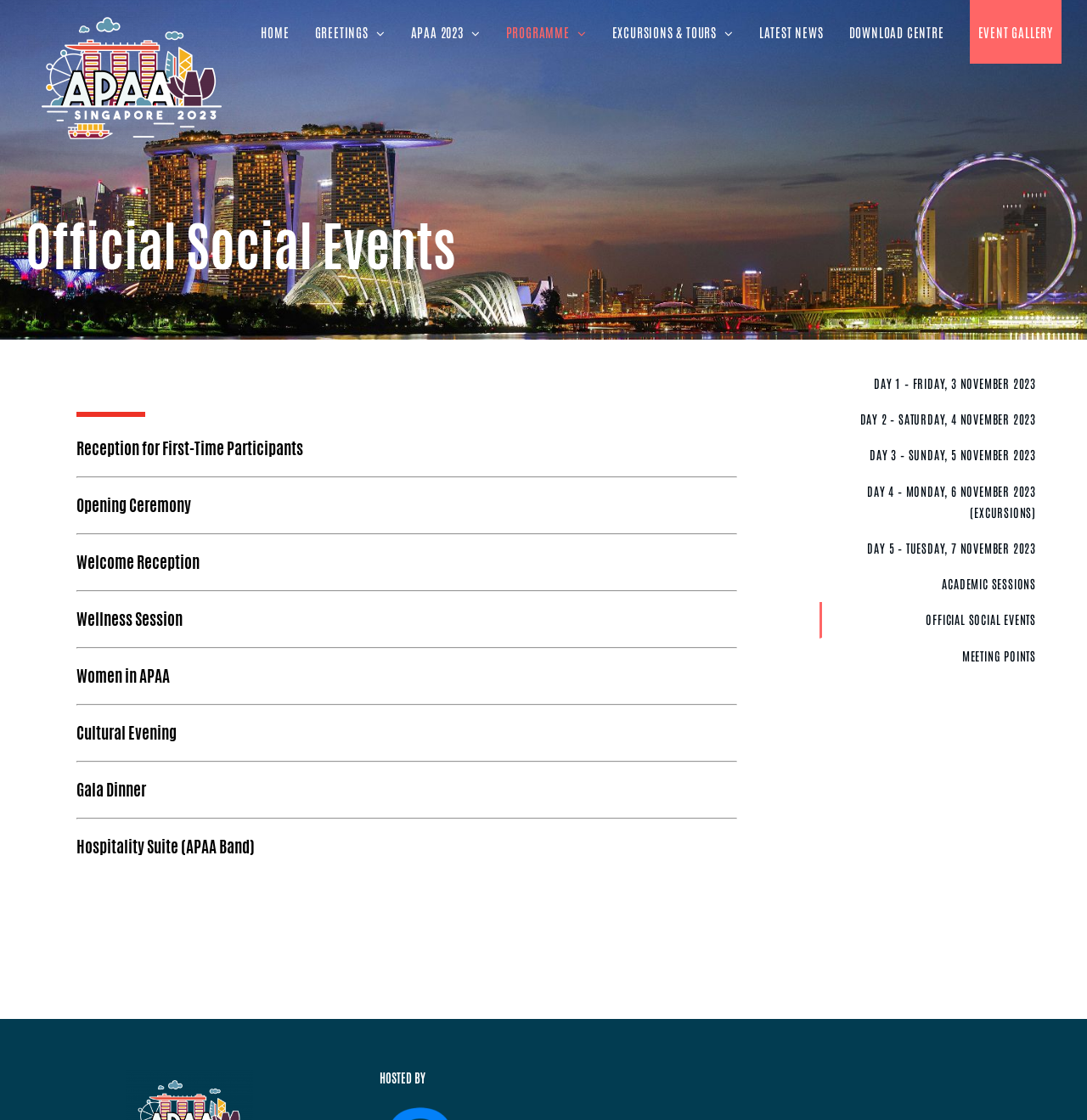Find the coordinates for the bounding box of the element with this description: "Go to Top".

[0.904, 0.944, 0.941, 0.97]